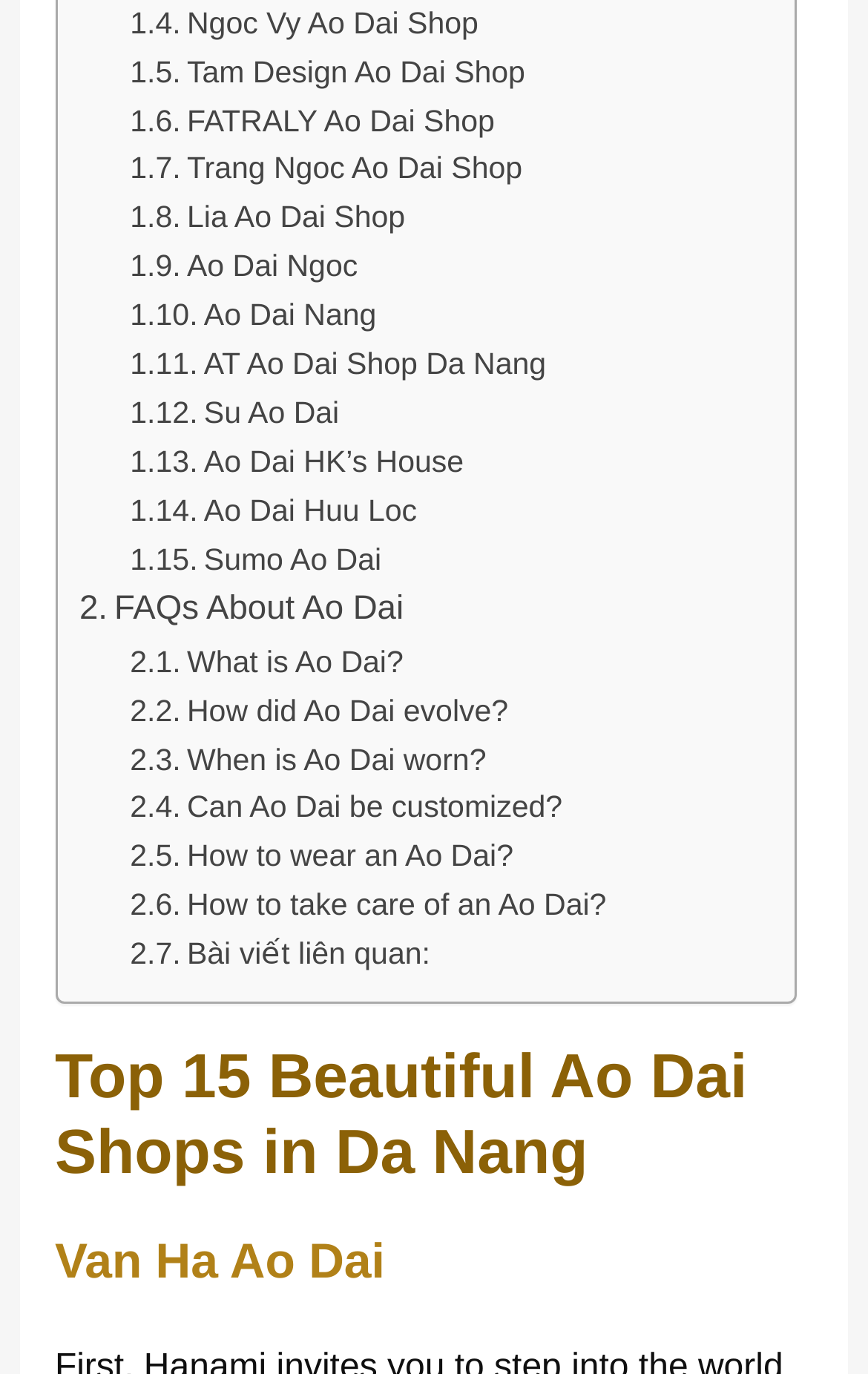Determine the bounding box coordinates of the region that needs to be clicked to achieve the task: "Read about Top 15 Beautiful Ao Dai Shops in Da Nang".

[0.063, 0.757, 0.937, 0.865]